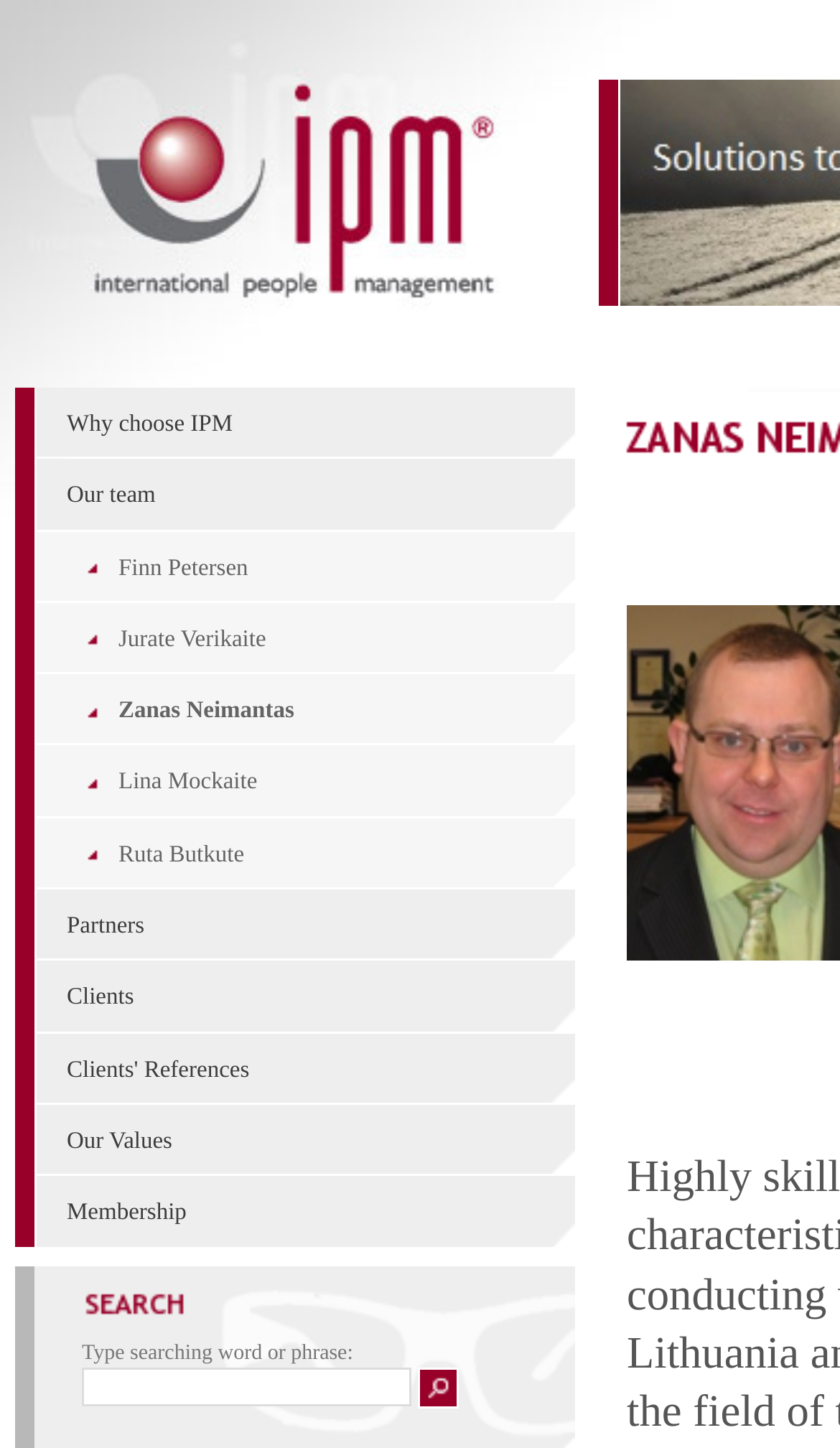Identify the bounding box coordinates for the element that needs to be clicked to fulfill this instruction: "click on Our Values". Provide the coordinates in the format of four float numbers between 0 and 1: [left, top, right, bottom].

[0.079, 0.779, 0.205, 0.797]